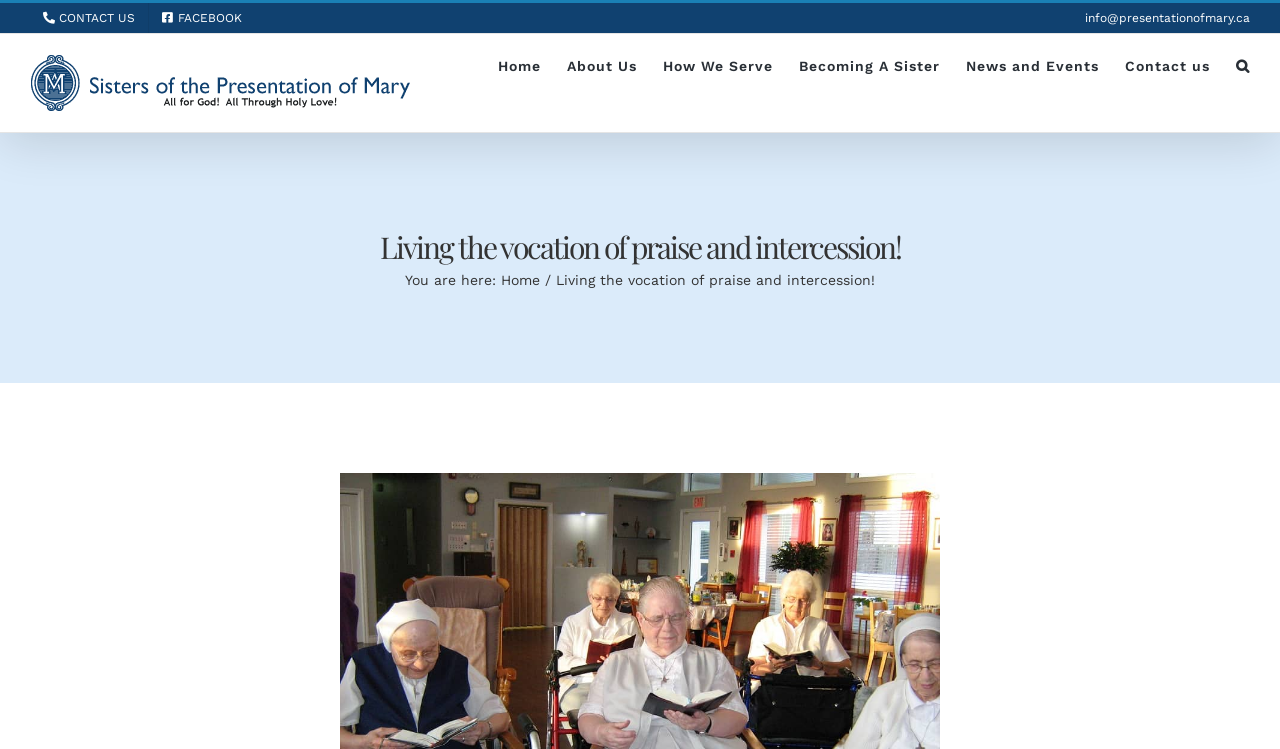Generate a comprehensive description of the webpage.

The webpage is about the Sisters of the Presentation of Mary, a religious organization. At the top left corner, there is a logo of the Sisters of the Presentation of Mary, accompanied by a link to the organization's website. Below the logo, there is a navigation menu with several links, including "Home", "About Us", "How We Serve", "Becoming A Sister", "News and Events", and "Contact us". The "About Us", "How We Serve", and "Becoming A Sister" links have dropdown menus. 

On the top right corner, there are three links: "CONTACT US", "FACEBOOK", and an email address "info@presentationofmary.ca". 

The main content of the webpage is headed by a title "Living the vocation of praise and intercession!", which is centered at the top of the page. Below the title, there is a brief article about the Presentation of Mary Infirmary, which was moved to a new location a year ago. The article mentions that the elderly and ill Sisters adjusted well to the new location.